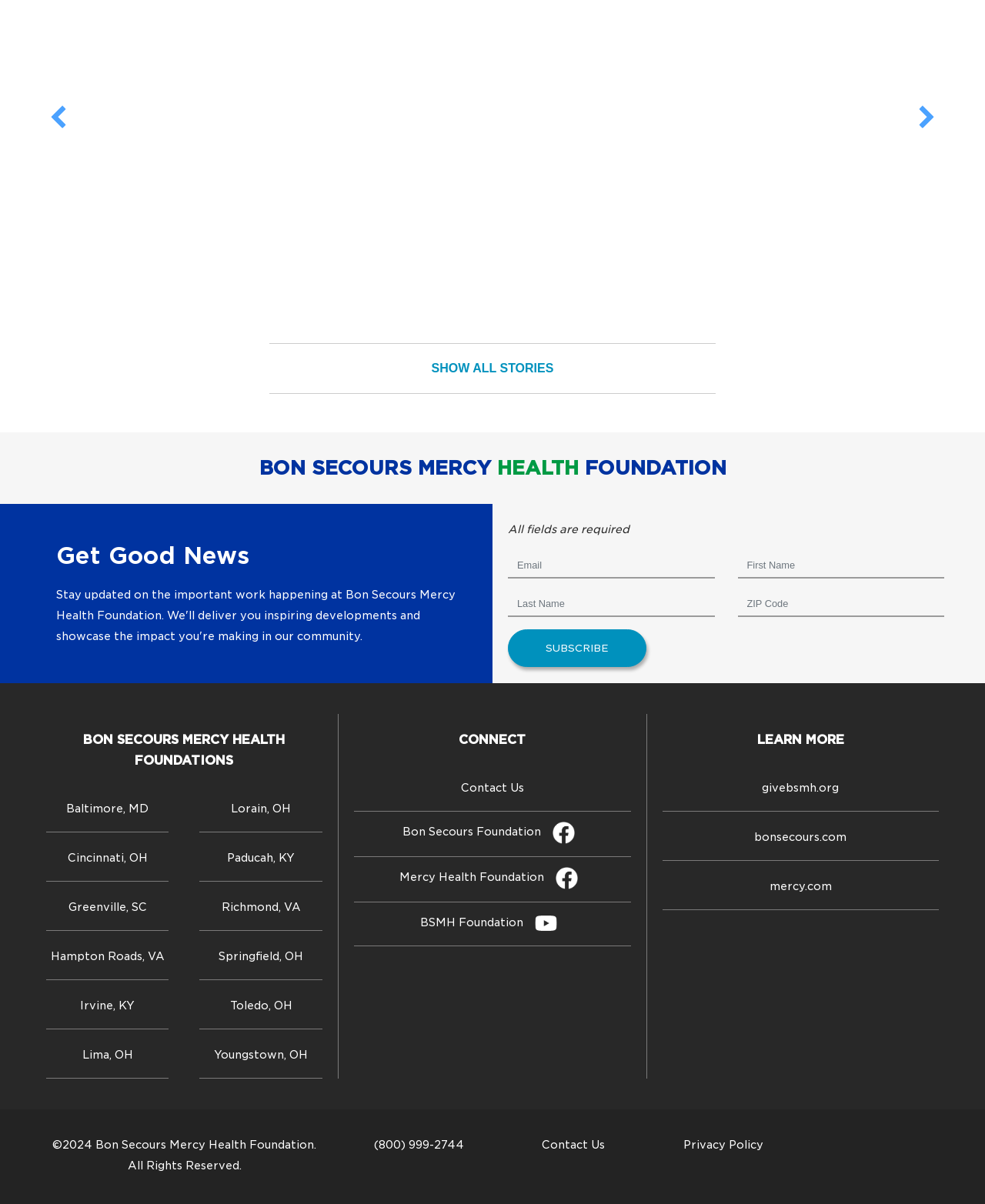Please locate the bounding box coordinates of the region I need to click to follow this instruction: "Click on 'logged in'".

None